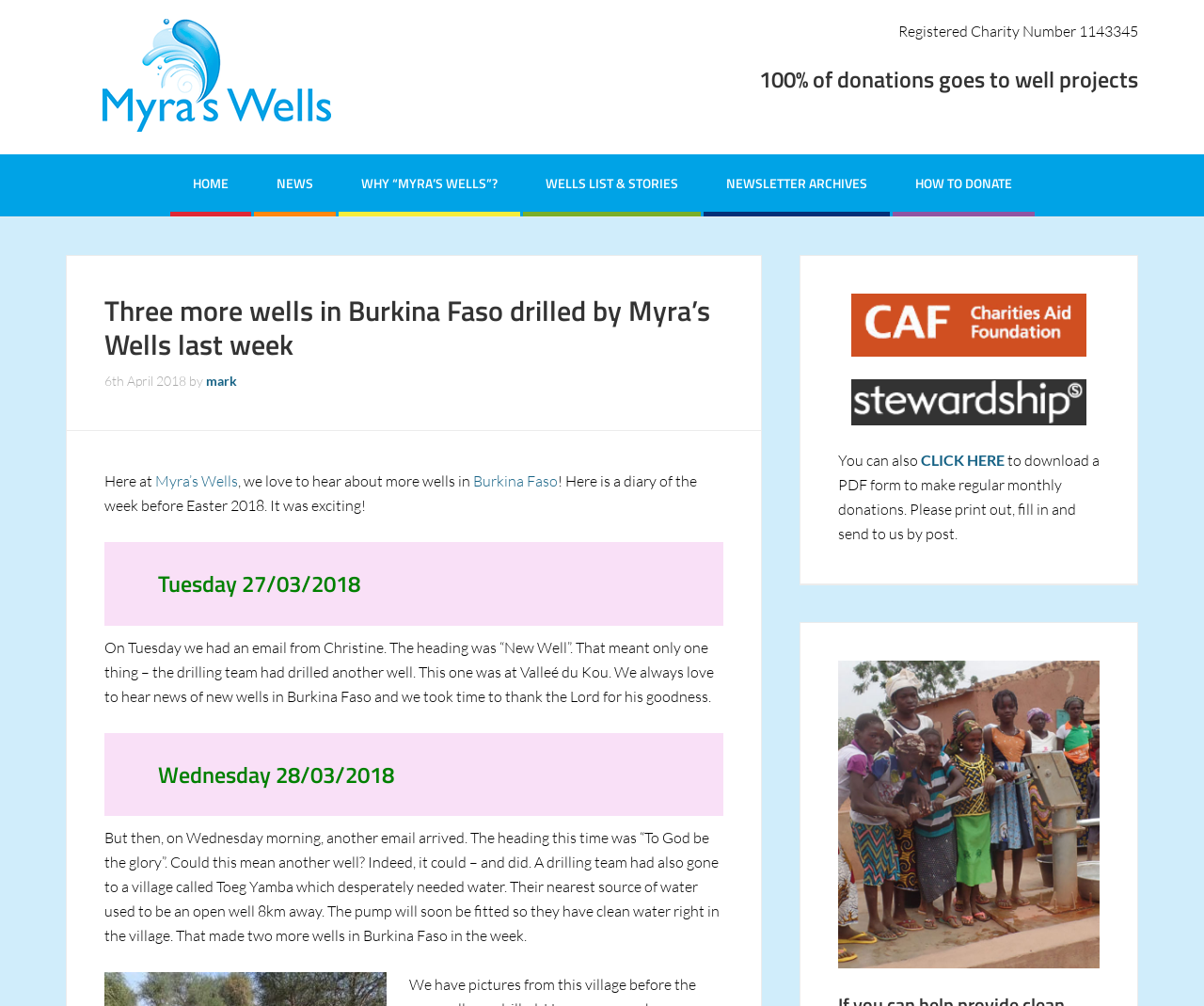Please identify the bounding box coordinates of the area that needs to be clicked to follow this instruction: "Read the 'NEWS' section".

[0.211, 0.153, 0.279, 0.21]